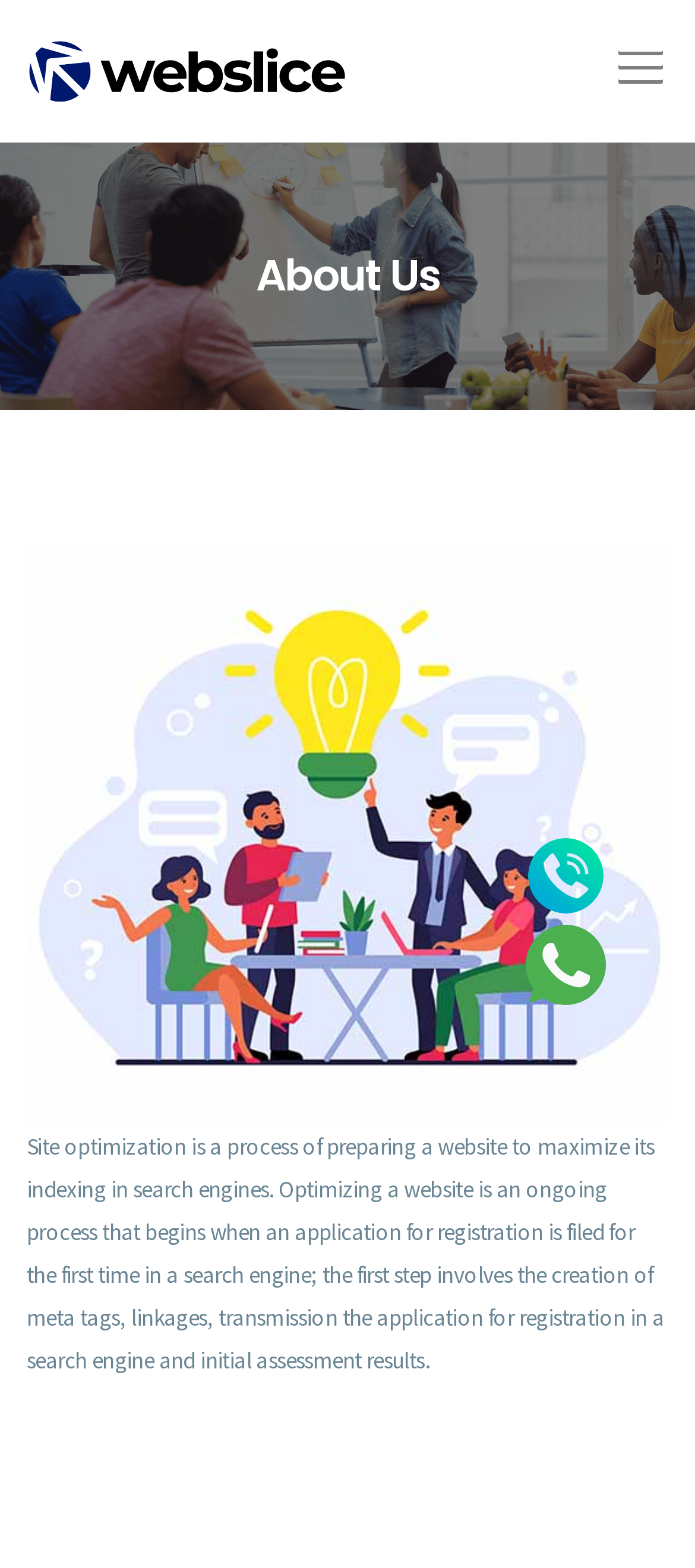Articulate a complete and detailed caption of the webpage elements.

The webpage is about Webslice, a service provider in Hyderabad, offering services such as web design, web development, SEO, responsive design, and content writing. 

At the top left of the page, there is a link to Webslice, accompanied by a small image of the company's logo. Below this, there is a heading that reads "About Us". 

To the right of the heading, there is a button with a popup menu. 

Further down the page, there is a large image that takes up most of the width, with a descriptive text about site optimization. The text explains the process of preparing a website to maximize its indexing in search engines, including the creation of meta tags, linkages, and transmission of the application for registration in a search engine.

At the bottom right of the page, there are two links, "whatsapp information" and "Call Us", each accompanied by a small image.